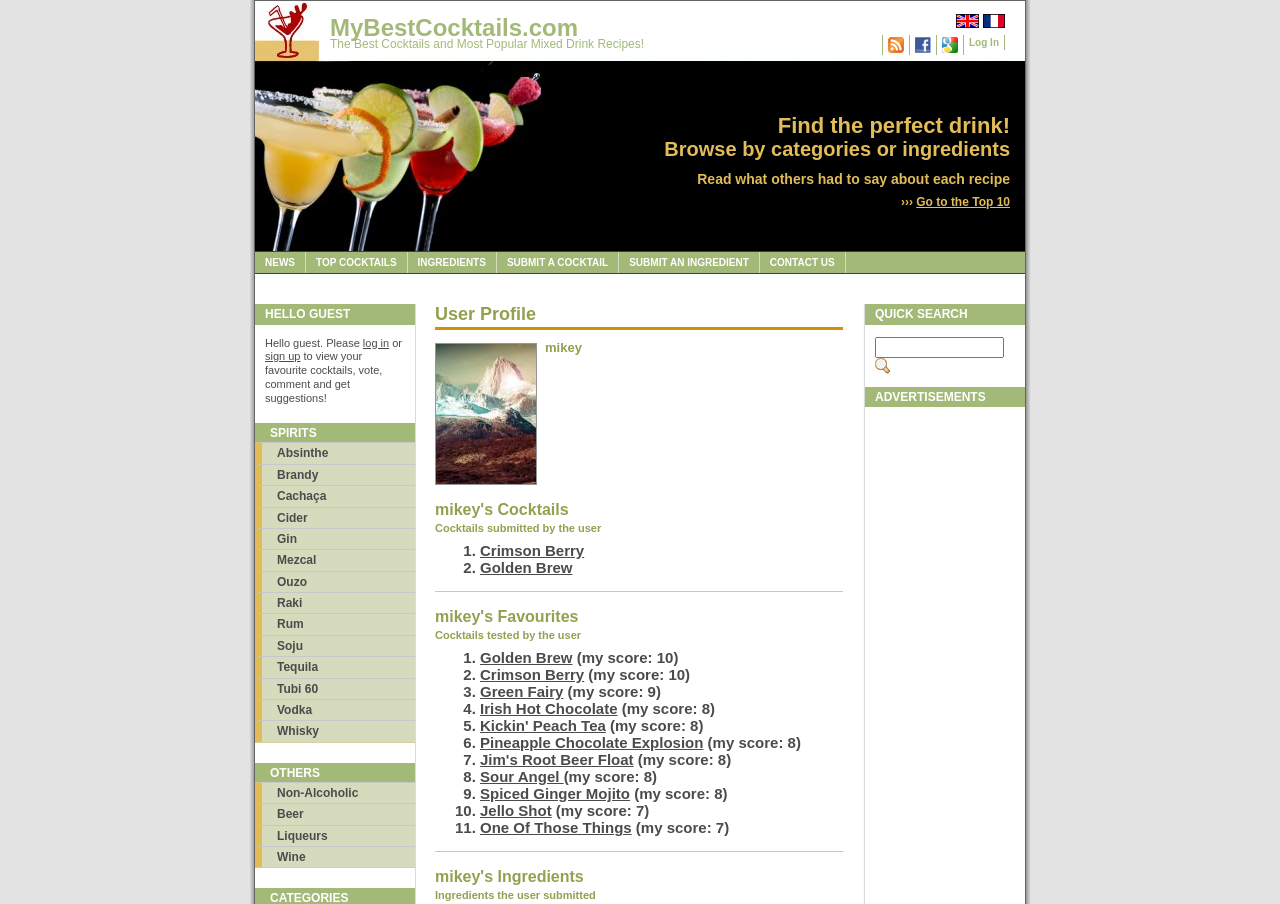Provide a comprehensive description of the webpage.

This webpage is about mikey's favorite cocktails. At the top, there are links to switch the language to English, Français, and an RSS Feed, accompanied by their respective icons. Below these links, there are buttons to log in with Facebook or Google, as well as a regular log-in option.

The main header section features a prominent image and a title that reads "MyBestCocktails.com" with a subtitle "The Best Cocktails and Most Popular Mixed Drink Recipes!" Below this, there are three short paragraphs that introduce the website's purpose: finding the perfect drink, browsing by categories or ingredients, and reading reviews from others.

To the right of the header section, there is a column with links to various sections of the website, including NEWS, TOP COCKTAILS, INGREDIENTS, SUBMIT A COCKTAIL, SUBMIT AN INGREDIENT, and CONTACT US.

Further down, there is a section that appears to be a user profile, with a heading "User Profile" and an image of a person named mikey. Below this, there are two sections: "Cocktails submitted by the user" and "Cocktails tested by the user", each with a list of cocktails and their respective scores.

On the left side of the page, there is a long list of links to various spirits, including Absinthe, Brandy, Cachaça, and many others. This list is divided into two sections: SPIRITS and OTHERS, with the latter including links to Non-Alcoholic drinks, Beer, Liqueurs, and Wine.

Overall, this webpage is a personalized cocktail recipe website, where users can browse and discover new cocktails, submit their own recipes, and interact with others in the community.